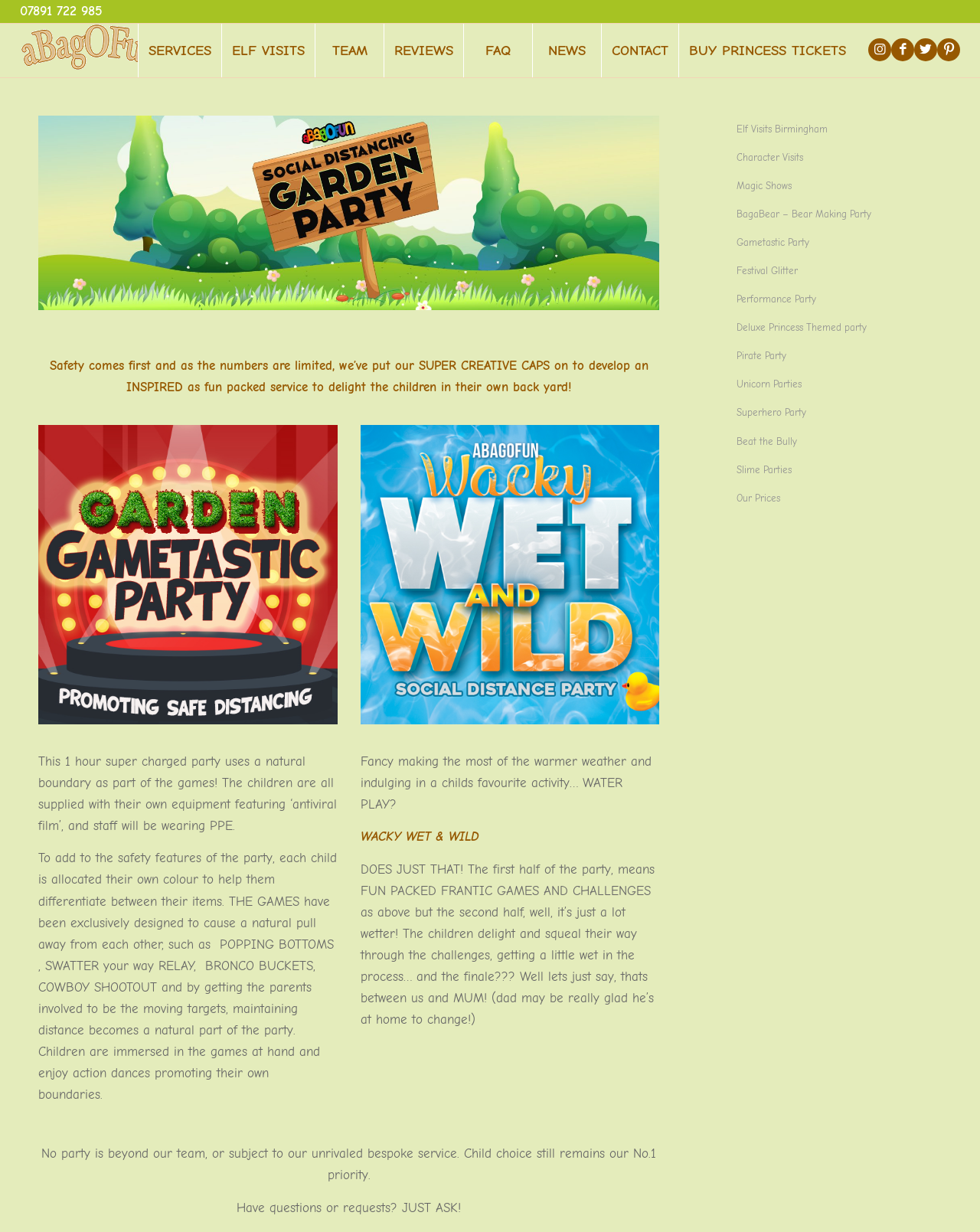Construct a comprehensive caption that outlines the webpage's structure and content.

This webpage is about aBagoFun Entertainment Staffordshire, which offers social distancing parties for kids. At the top, there is a phone number "07891 722 985" and a link to "aBagoFun Entertainment Staffordshire" with an accompanying image. Below this, there are several links to different sections of the website, including "SERVICES", "ELF VISITS", "TEAM", "REVIEWS", "FAQ", "NEWS", "CONTACT", and "BUY PRINCESS TICKETS".

On the left side of the page, there is a large section that describes the social distancing parties. It explains that the parties are designed to be fun and safe, with games and activities that promote social distancing. The text is accompanied by several images. The section is divided into three parts, each describing a different aspect of the parties. The first part explains the safety measures taken, including the use of antiviral film and PPE for staff. The second part describes the games and activities, which are designed to promote social distancing. The third part mentions the option of water play and describes a specific party package called "WACKY WET & WILD".

On the right side of the page, there is a complementary section that lists various party options, including "Elf Visits Birmingham", "Character Visits", "Magic Shows", and several themed parties. Each option is a link to a more detailed description.

At the bottom of the page, there are links to social media platforms, including Instagram, Facebook, Twitter, and Pinterest. There are also two final text sections, one encouraging visitors to ask questions or make requests, and another emphasizing the importance of child choice and bespoke service.